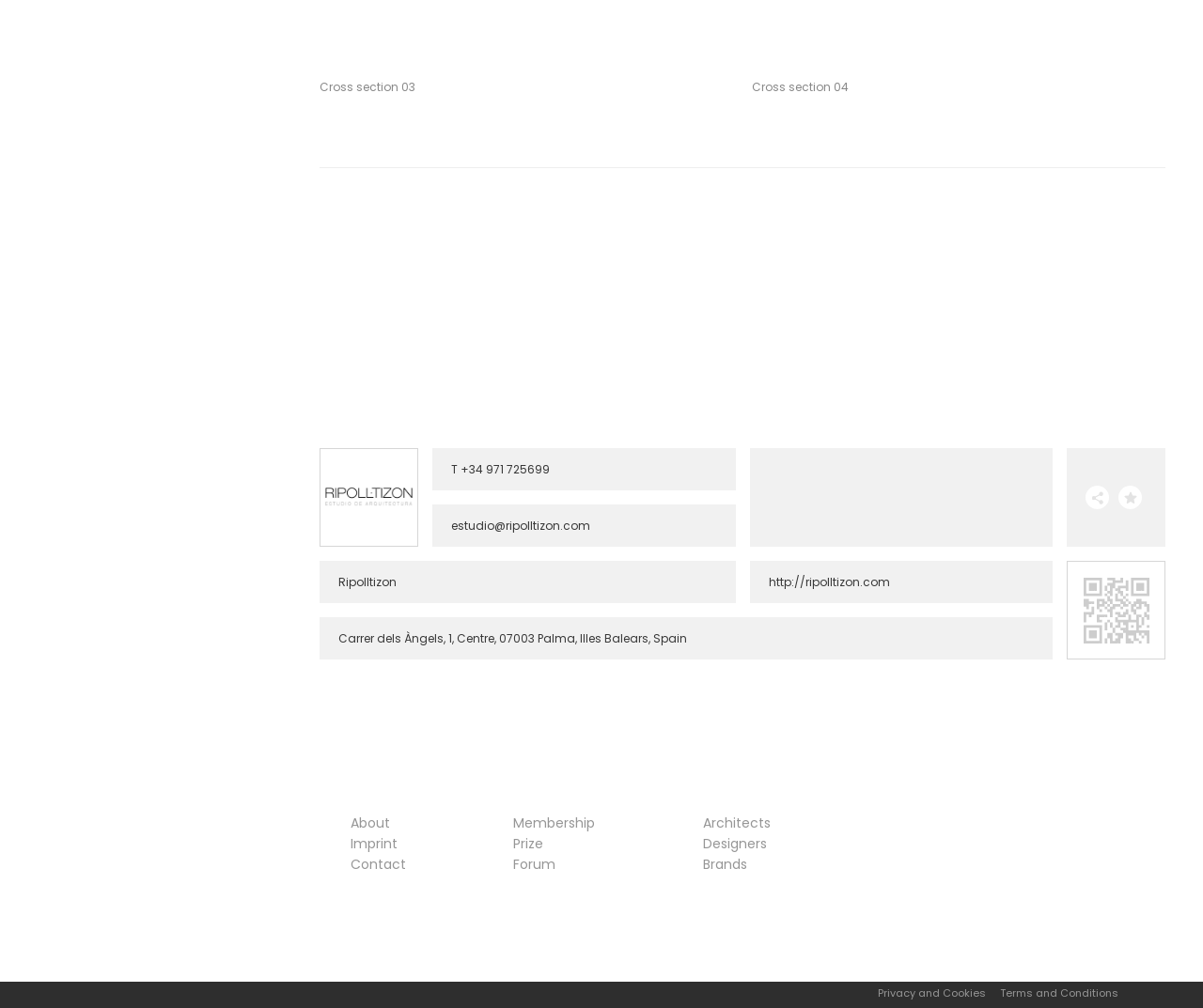Pinpoint the bounding box coordinates of the clickable element needed to complete the instruction: "Visit the 'Ripolltizon' website". The coordinates should be provided as four float numbers between 0 and 1: [left, top, right, bottom].

[0.623, 0.557, 0.875, 0.599]